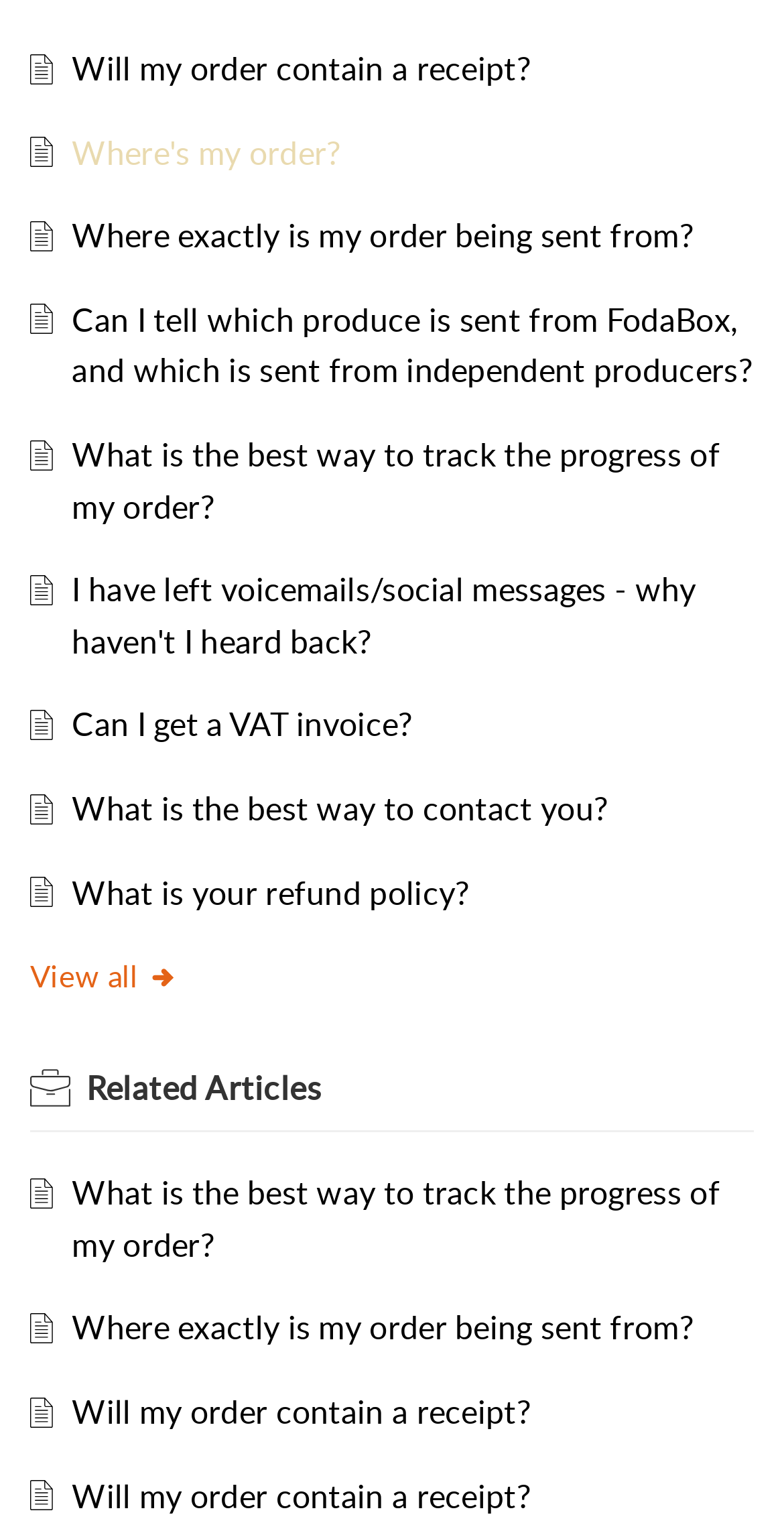What is the text of the link below the 'View all' link?
Use the information from the image to give a detailed answer to the question.

The 'View all' link has a bounding box of [0.038, 0.624, 0.228, 0.65], and the link below it has a bounding box of [0.092, 0.568, 0.599, 0.597] with the text 'What is your refund policy?'.